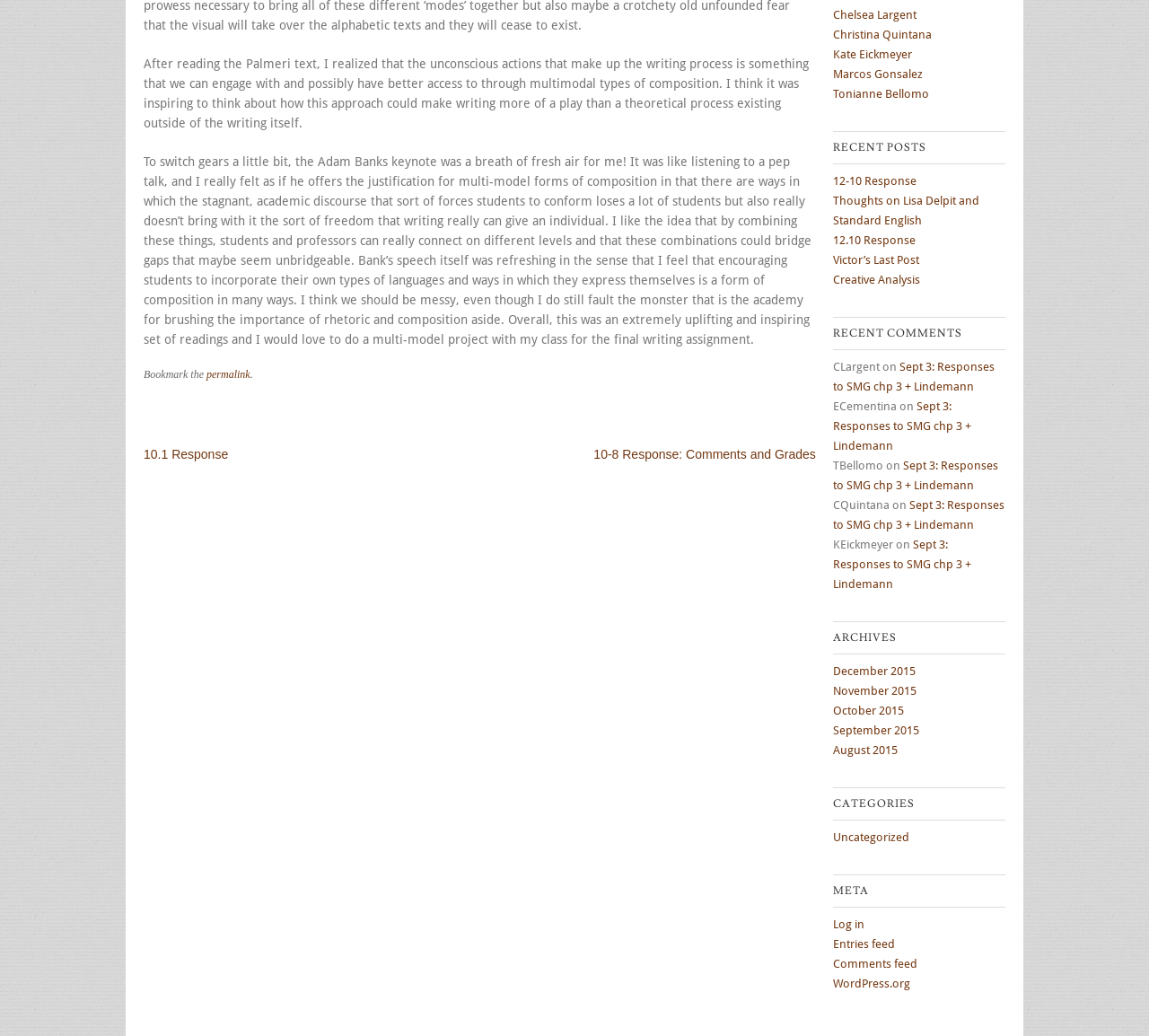Identify the bounding box of the UI component described as: "10-8 Response: Comments and Grades".

[0.517, 0.432, 0.71, 0.445]